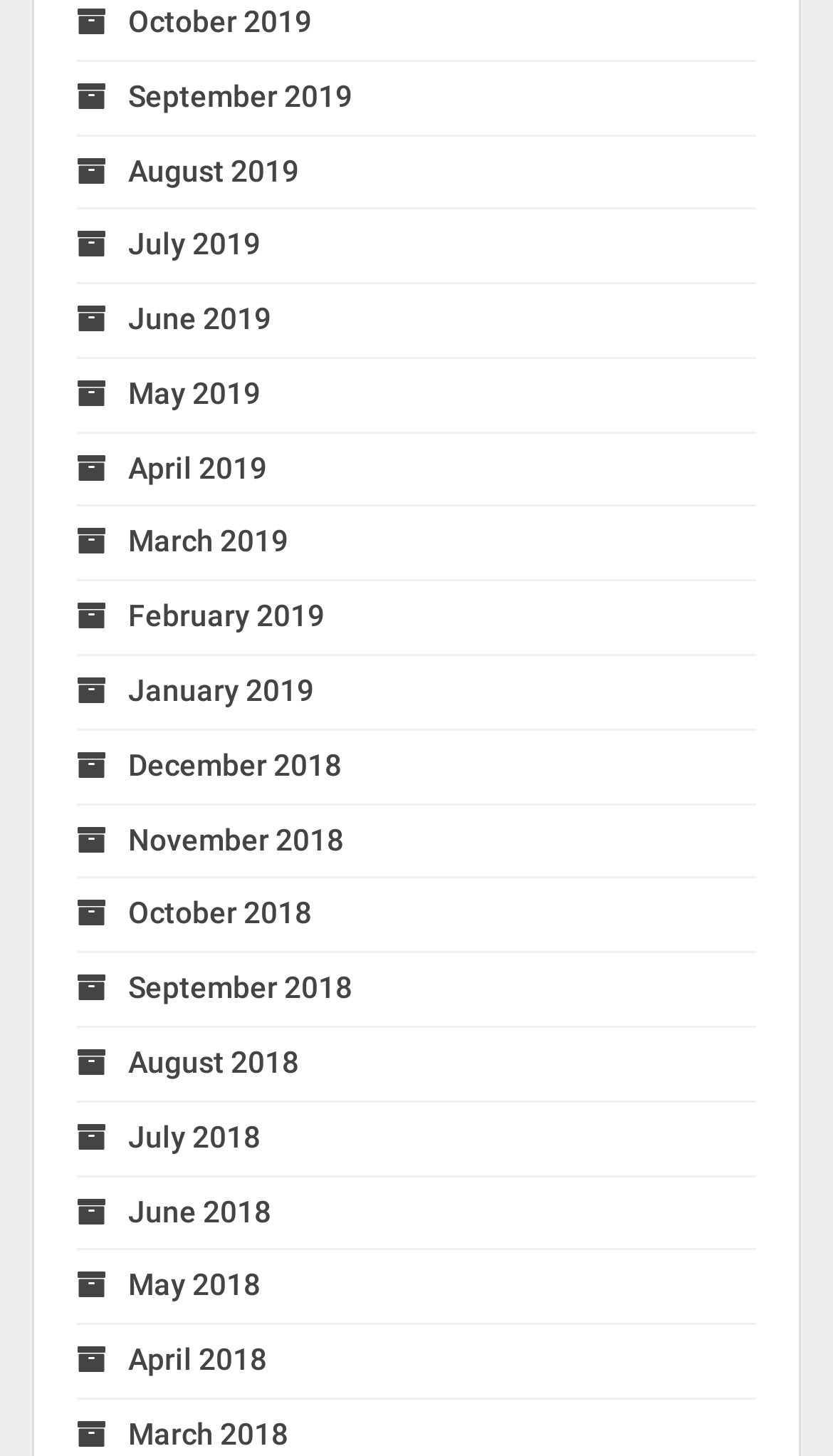Identify the bounding box coordinates necessary to click and complete the given instruction: "view July 2019".

[0.092, 0.156, 0.313, 0.179]